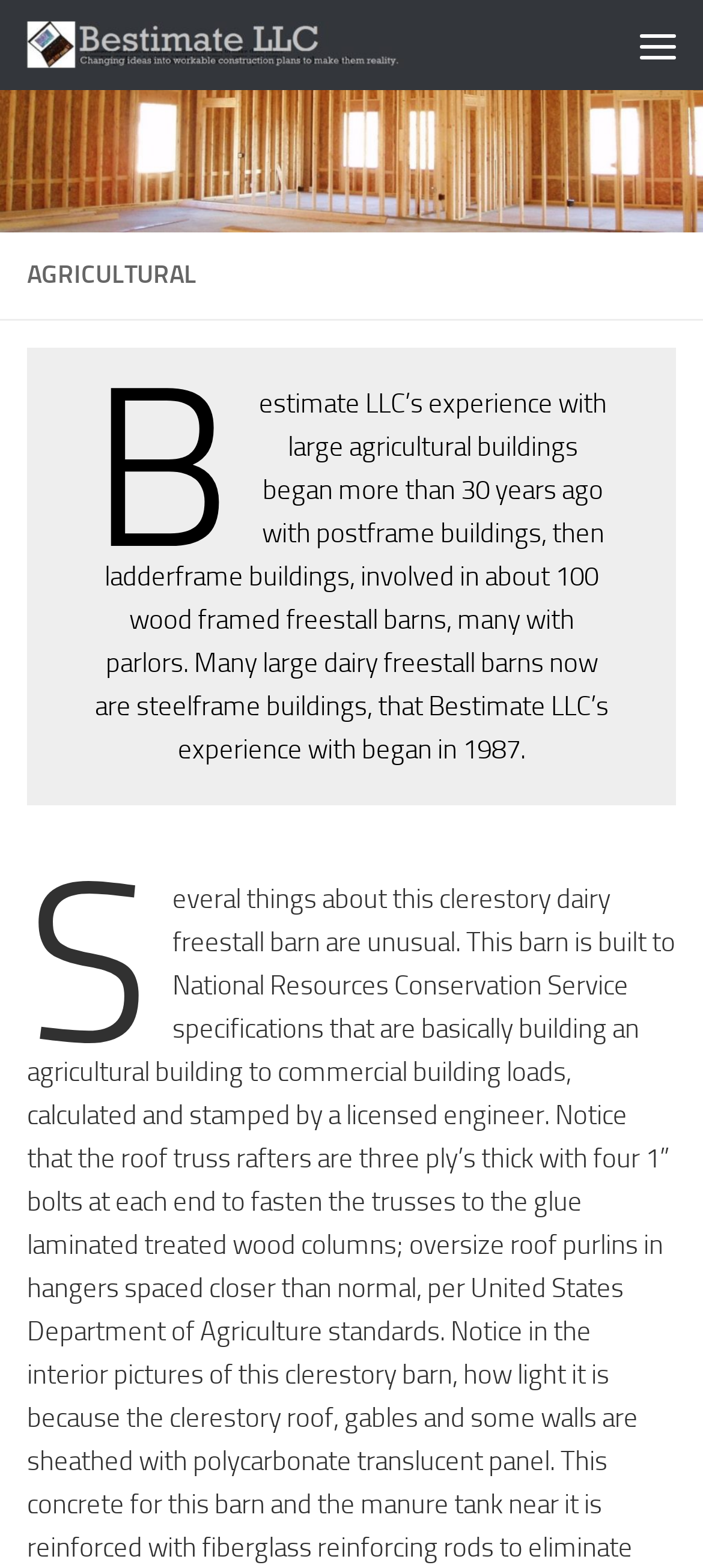Please answer the following question using a single word or phrase: 
How many wood framed freestall barns has Bestimate LLC been involved in?

about 100